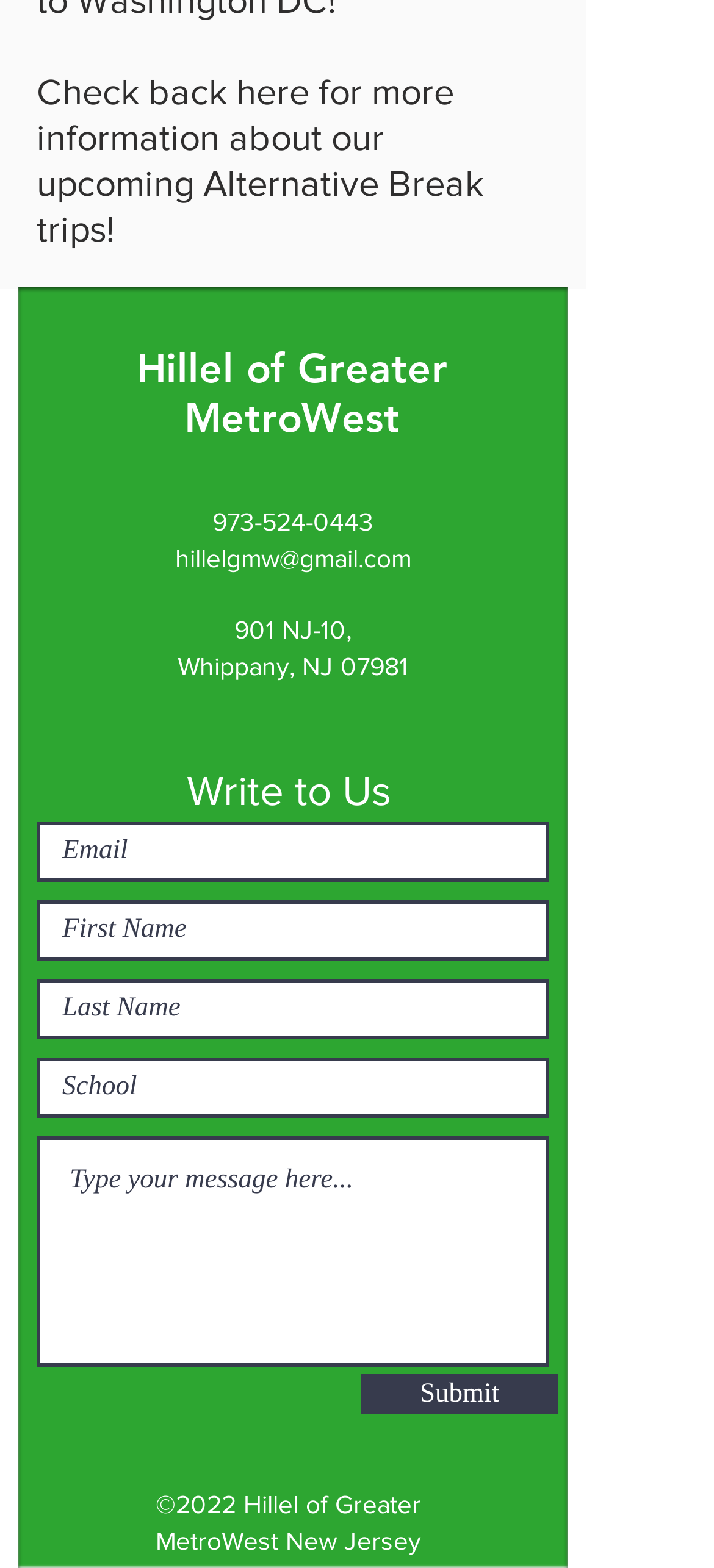Ascertain the bounding box coordinates for the UI element detailed here: "aria-label="First Name" name="first-name" placeholder="First Name"". The coordinates should be provided as [left, top, right, bottom] with each value being a float between 0 and 1.

[0.051, 0.574, 0.769, 0.613]